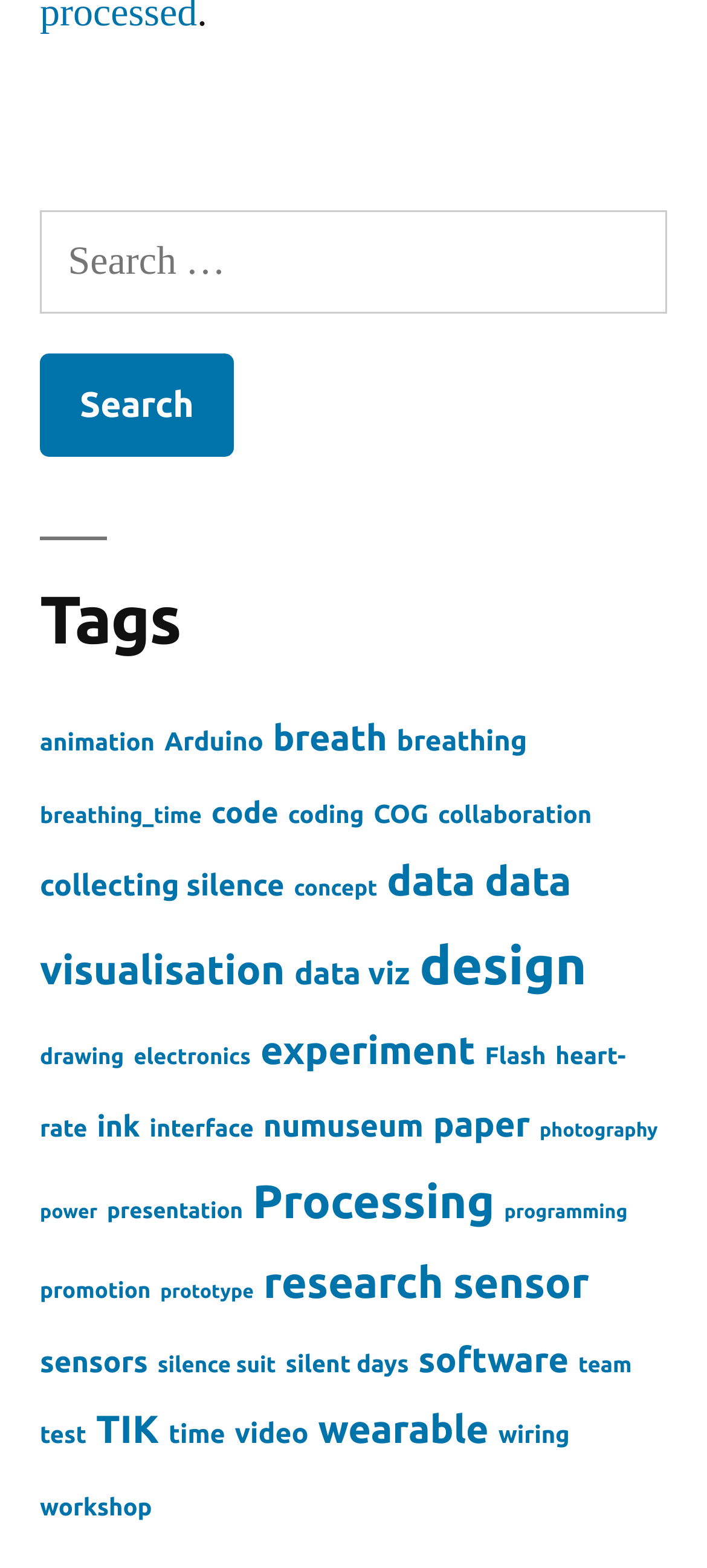For the element described, predict the bounding box coordinates as (top-left x, top-left y, bottom-right x, bottom-right y). All values should be between 0 and 1. Element description: parent_node: Search for: value="Search"

[0.056, 0.226, 0.331, 0.292]